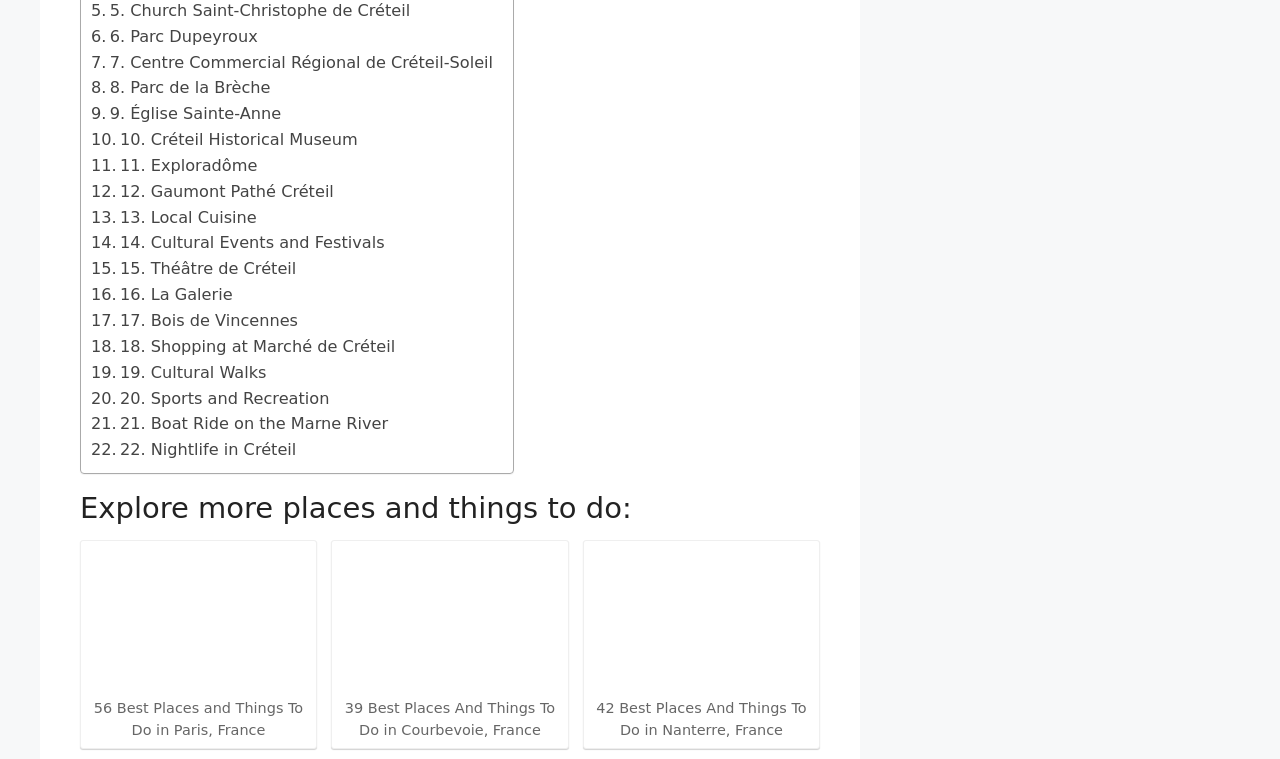How many columns of links are there on the webpage?
From the image, provide a succinct answer in one word or a short phrase.

2